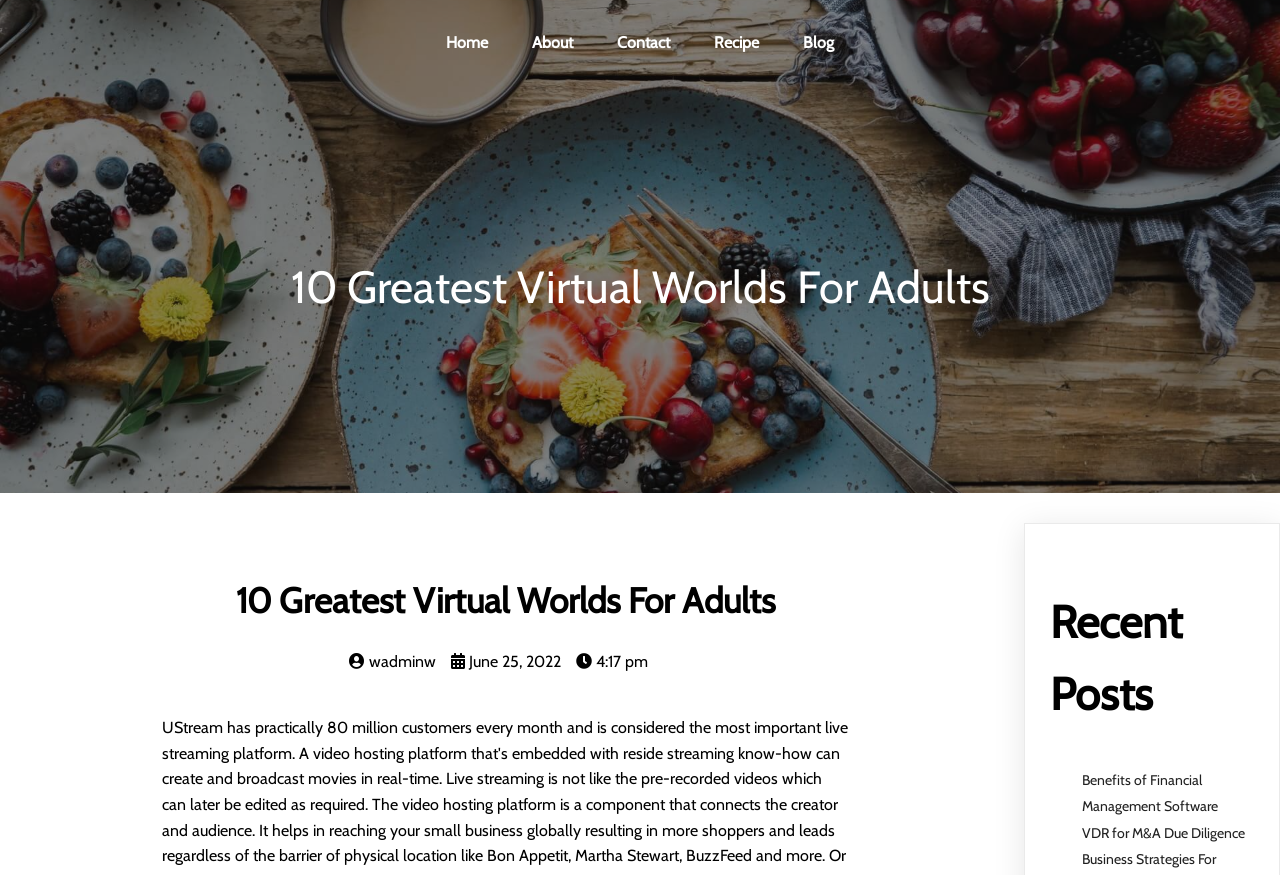Kindly determine the bounding box coordinates of the area that needs to be clicked to fulfill this instruction: "View customer reviews".

None